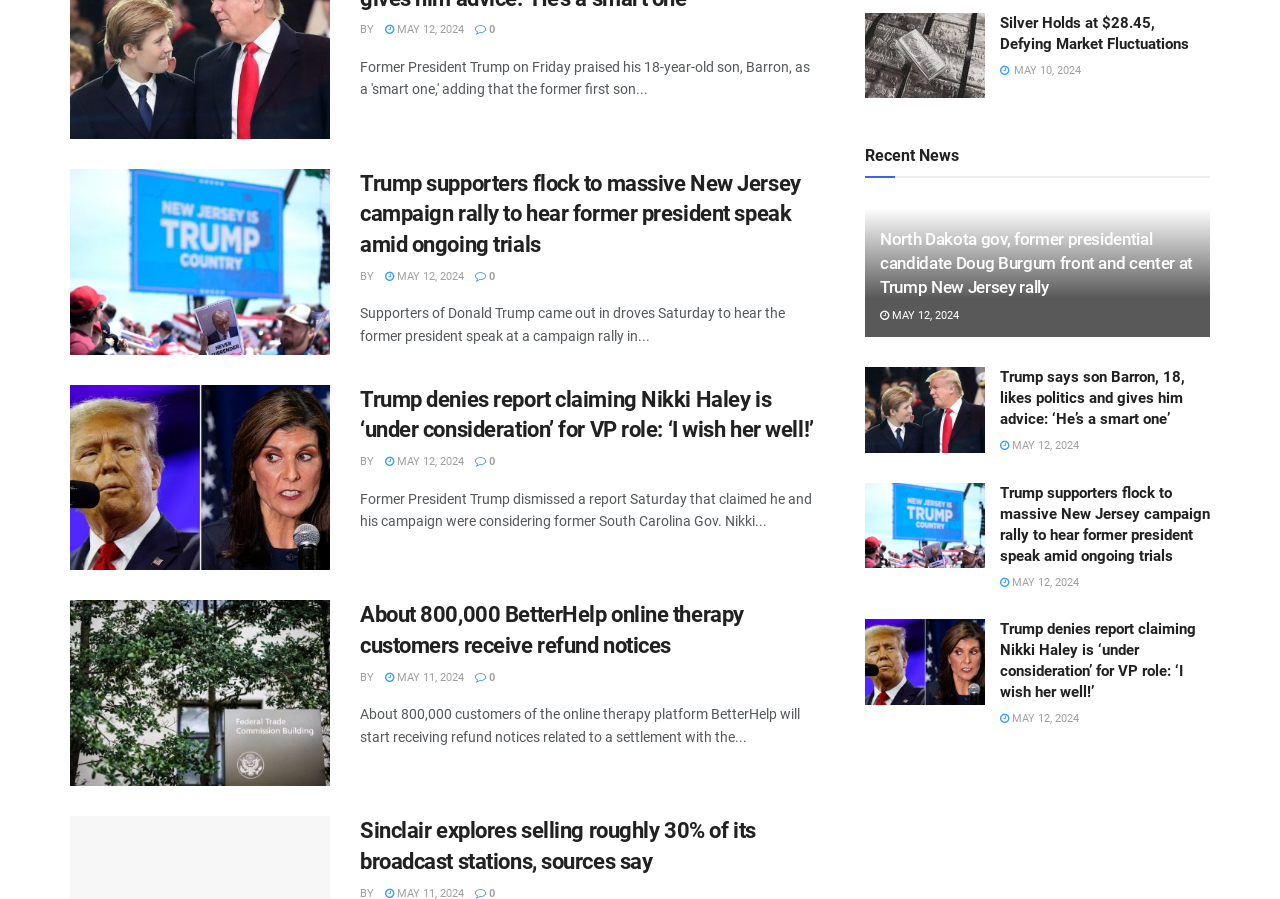Determine the bounding box for the described HTML element: "May 12, 2024". Ensure the coordinates are four float numbers between 0 and 1 in the format [left, top, right, bottom].

[0.781, 0.792, 0.843, 0.806]